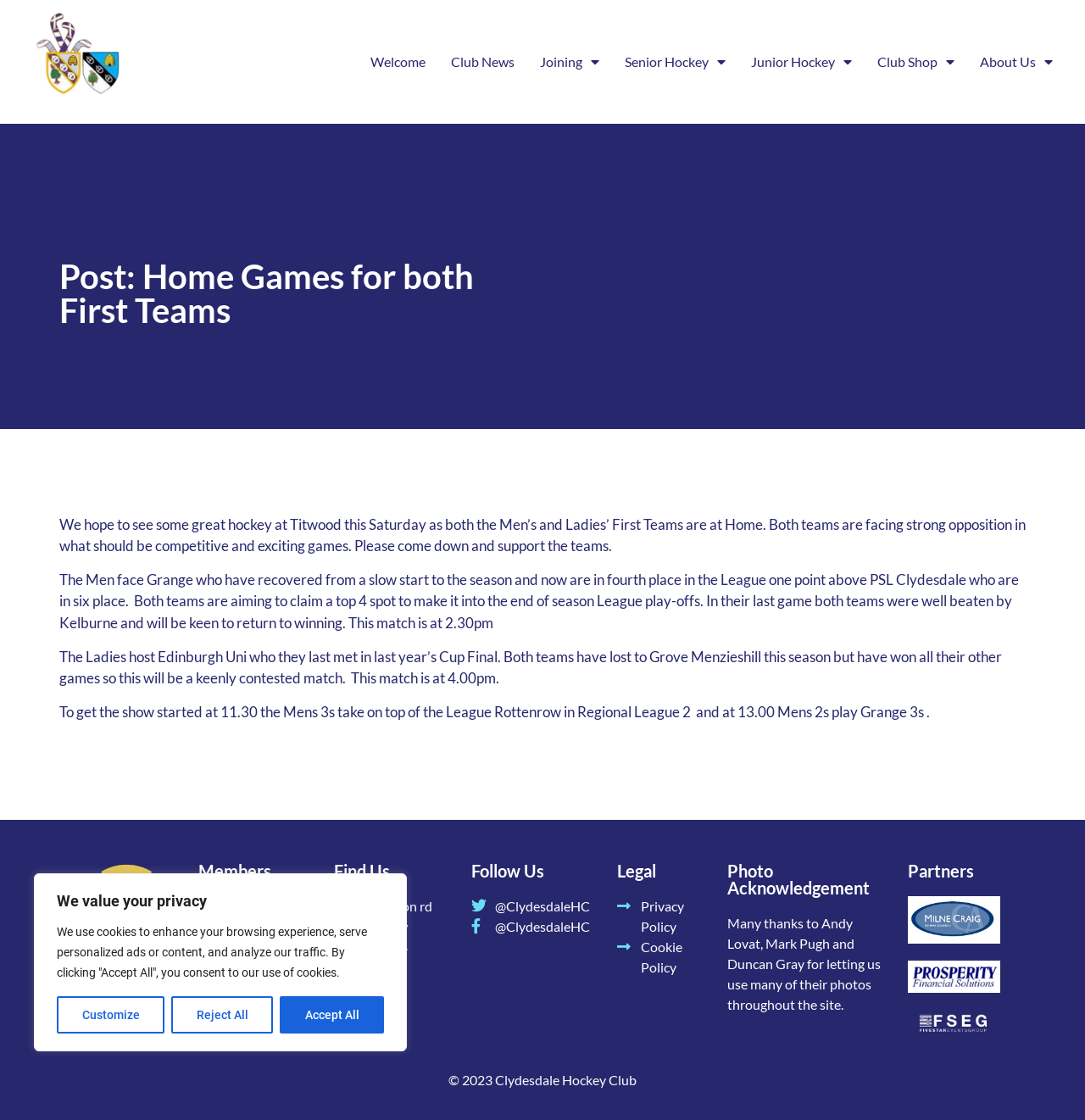Please provide a one-word or phrase answer to the question: 
What is the location of the hockey club?

22 Beaton Rd, Glasgow, G41 4LB